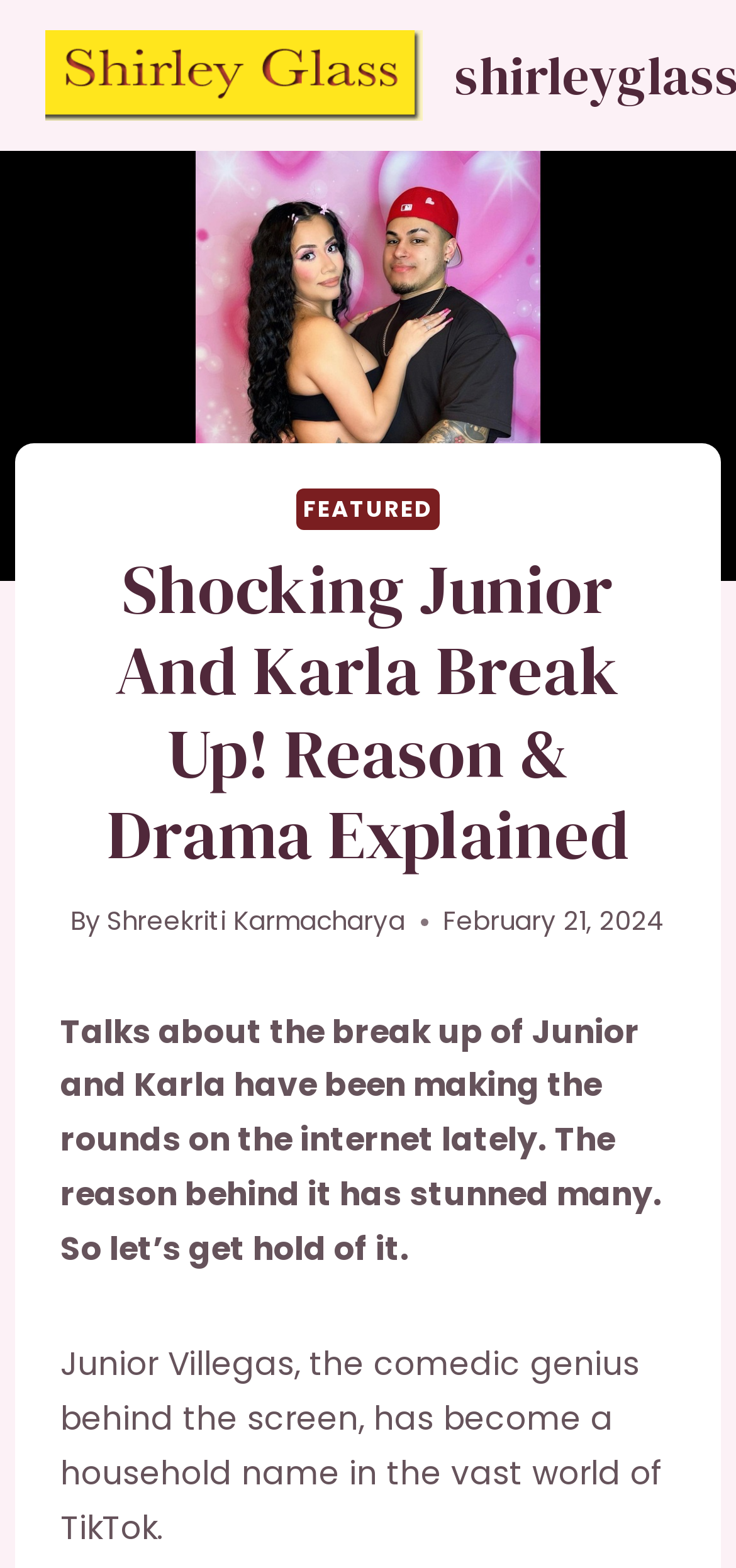What is the name of the person in the image?
Craft a detailed and extensive response to the question.

The image on the webpage shows Karla with her hands on Junior and striking a pose. This image is likely a relevant photo related to the article's topic, which is the break up of Junior and Karla.